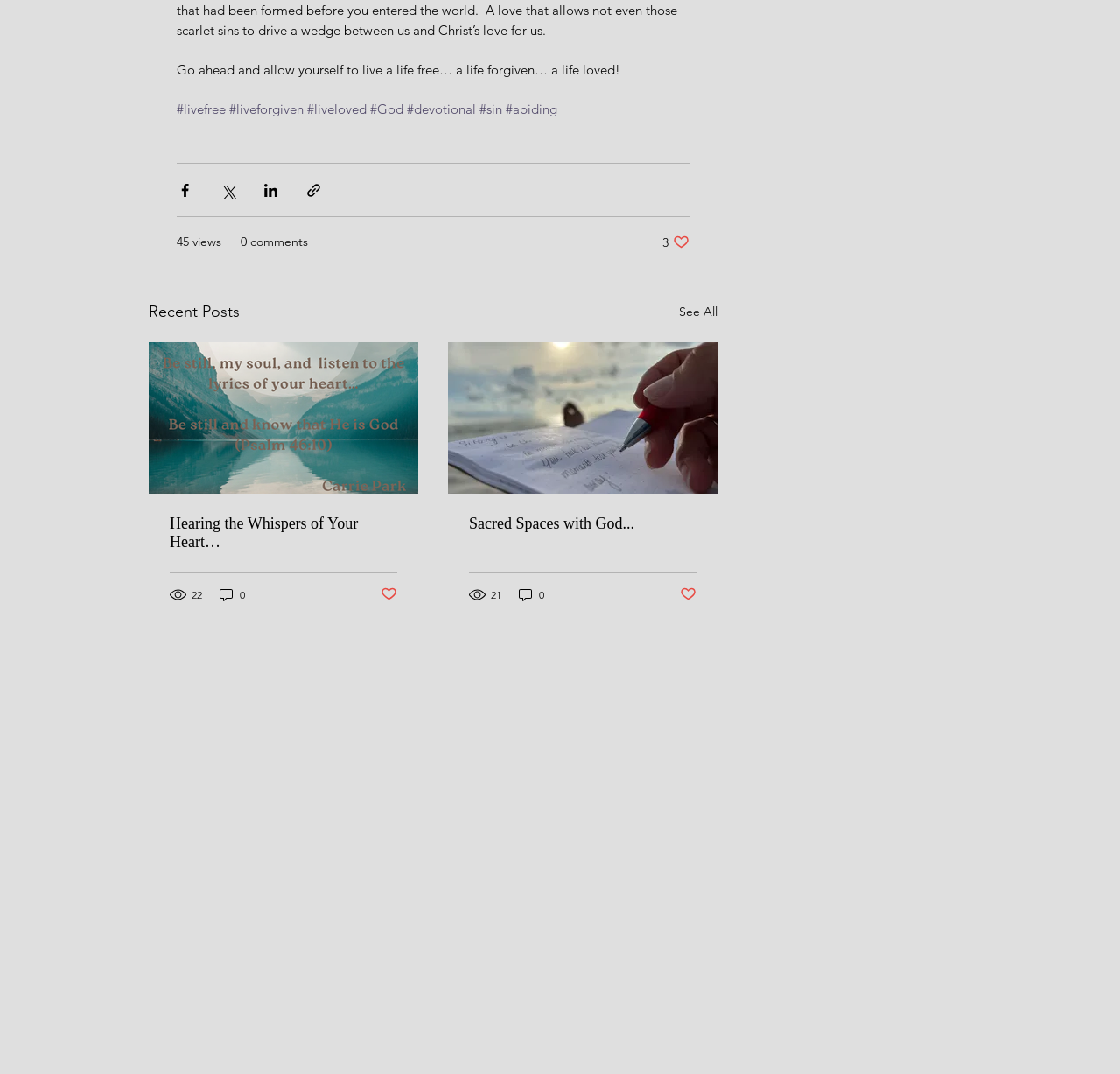Examine the image carefully and respond to the question with a detailed answer: 
What is the theme of the webpage?

The webpage appears to be a Christian devotional website, as evidenced by the presence of links to topics such as 'God', 'sin', and 'abiding', as well as the inspirational quote at the top of the page.